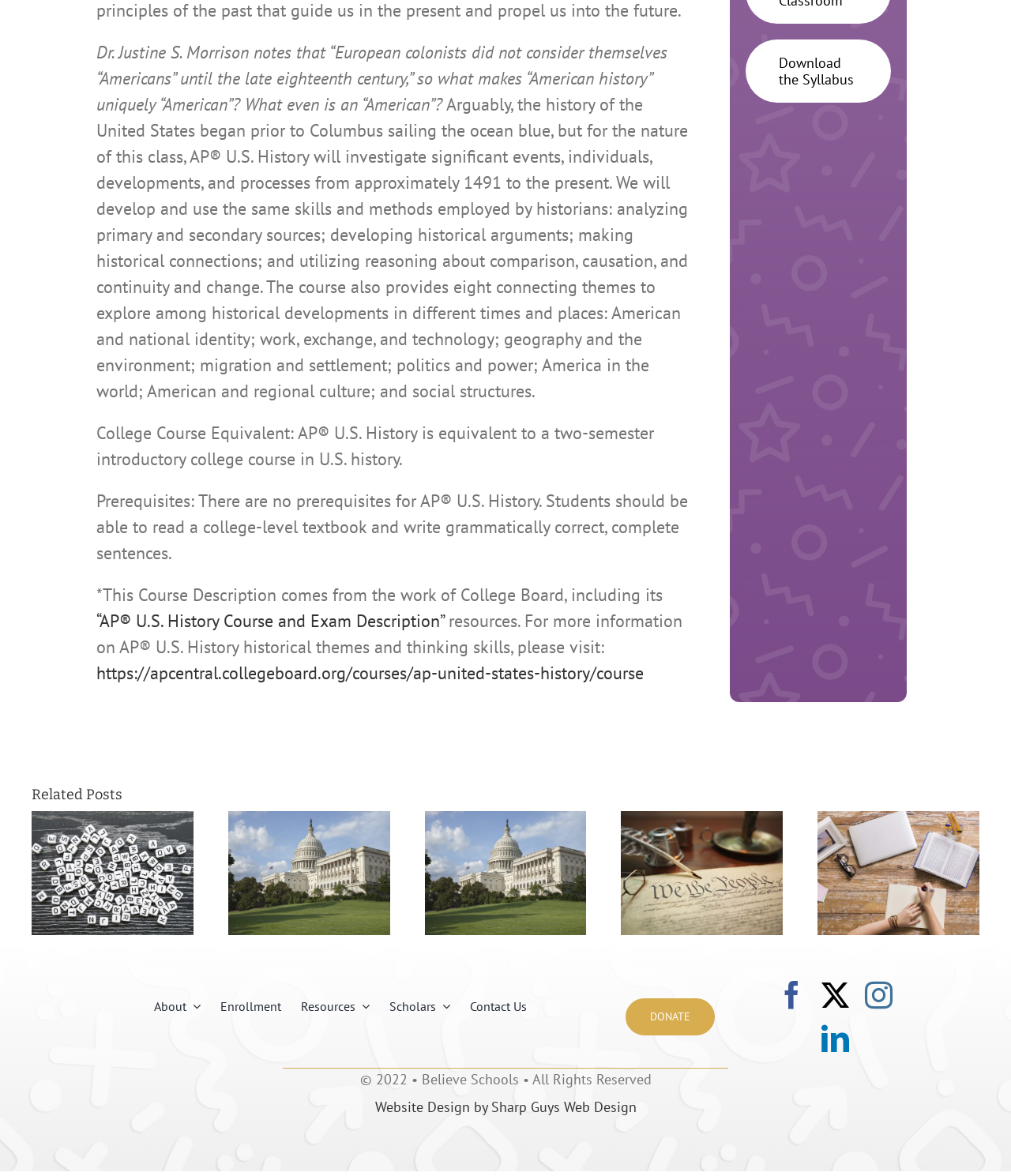Using the information in the image, give a comprehensive answer to the question: 
What is the name of the organization that provides resources for AP U.S. History?

The webpage mentions that the course description comes from the work of College Board, including its resources, and provides a link to the AP U.S. History course and exam description on the College Board website.